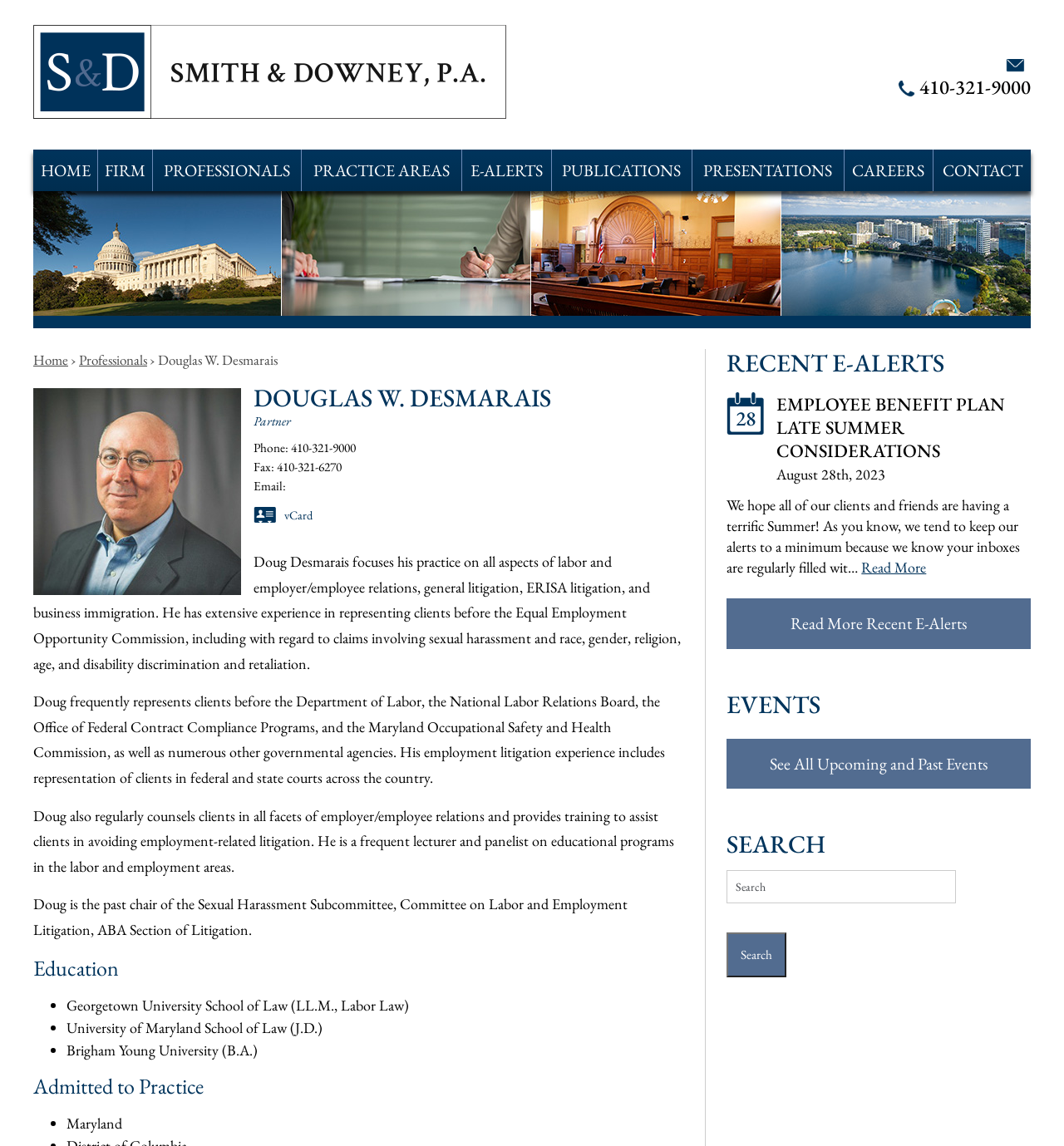Give an extensive and precise description of the webpage.

This webpage is about Douglas W. Desmarais, a partner at Smith & Downey, P.A. law firm. At the top of the page, there is a logo of Smith & Downey, P.A. and a navigation menu with links to different sections of the website, including HOME, FIRM, PROFESSIONALS, PRACTICE AREAS, E-ALERTS, PUBLICATIONS, PRESENTATIONS, CAREERS, and CONTACT.

Below the navigation menu, there is a large image that spans the width of the page. On top of the image, there are links to HOME and PROFESSIONALS, as well as a profile image of Douglas W. Desmarais. 

The main content of the page is divided into several sections. The first section is a heading that reads "DOUGLAS W. DESMARAIS" and is followed by a brief description of his practice areas, including labor and employer/employee relations, general litigation, ERISA litigation, and business immigration. 

The next section provides his contact information, including phone and fax numbers, as well as an email link and a vCard link. 

The following sections describe his experience and expertise in representing clients before various governmental agencies, his employment litigation experience, and his counseling and training services for clients. 

There are also sections on his education, including his LL.M. from Georgetown University School of Law, J.D. from University of Maryland School of Law, and B.A. from Brigham Young University. Additionally, there is a section on his admission to practice in Maryland.

On the right side of the page, there are three columns. The first column is headed "RECENT E-ALERTS" and features a brief summary of a recent e-alert, along with a link to read more. The second column is headed "EVENTS" and has a link to see all upcoming and past events. The third column is headed "SEARCH" and has a search box where users can enter keywords to search the website.